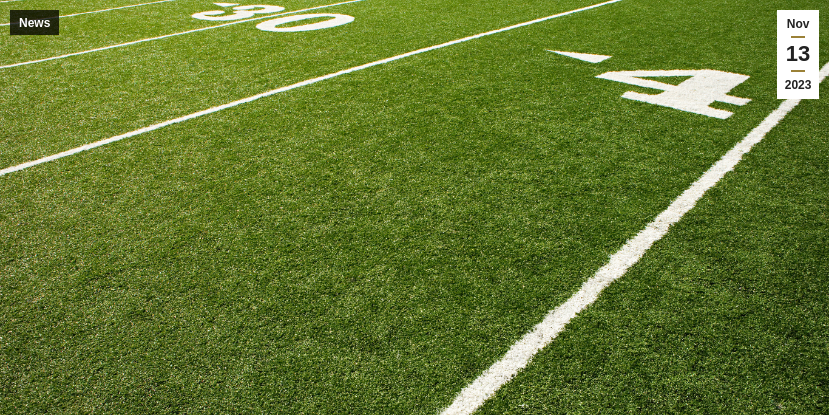Respond with a single word or phrase to the following question: What is the date displayed on the banner in the top right corner?

Nov 13, 2023